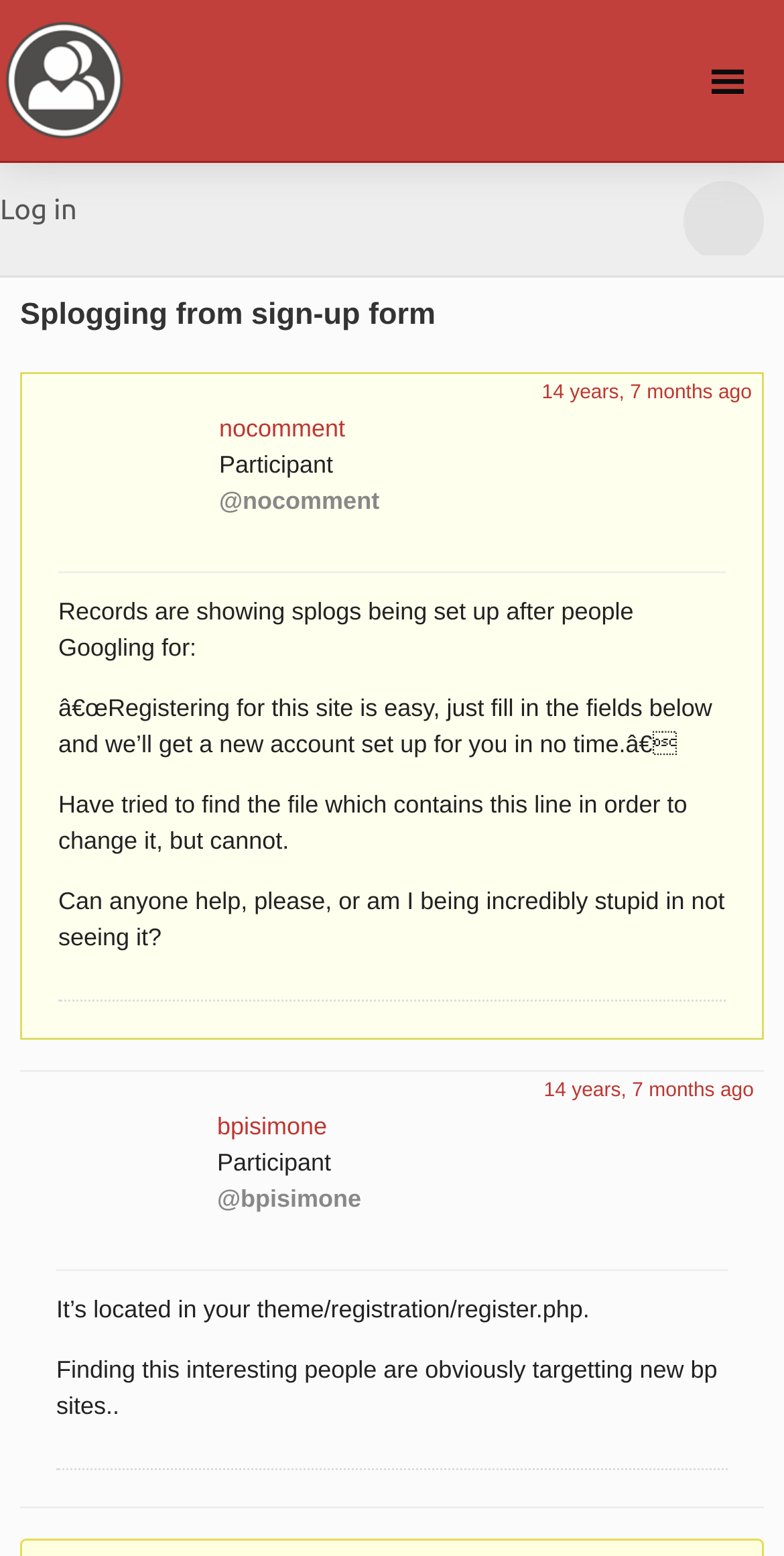Reply to the question with a single word or phrase:
What is the name of the person who posted the second comment?

bpisimone